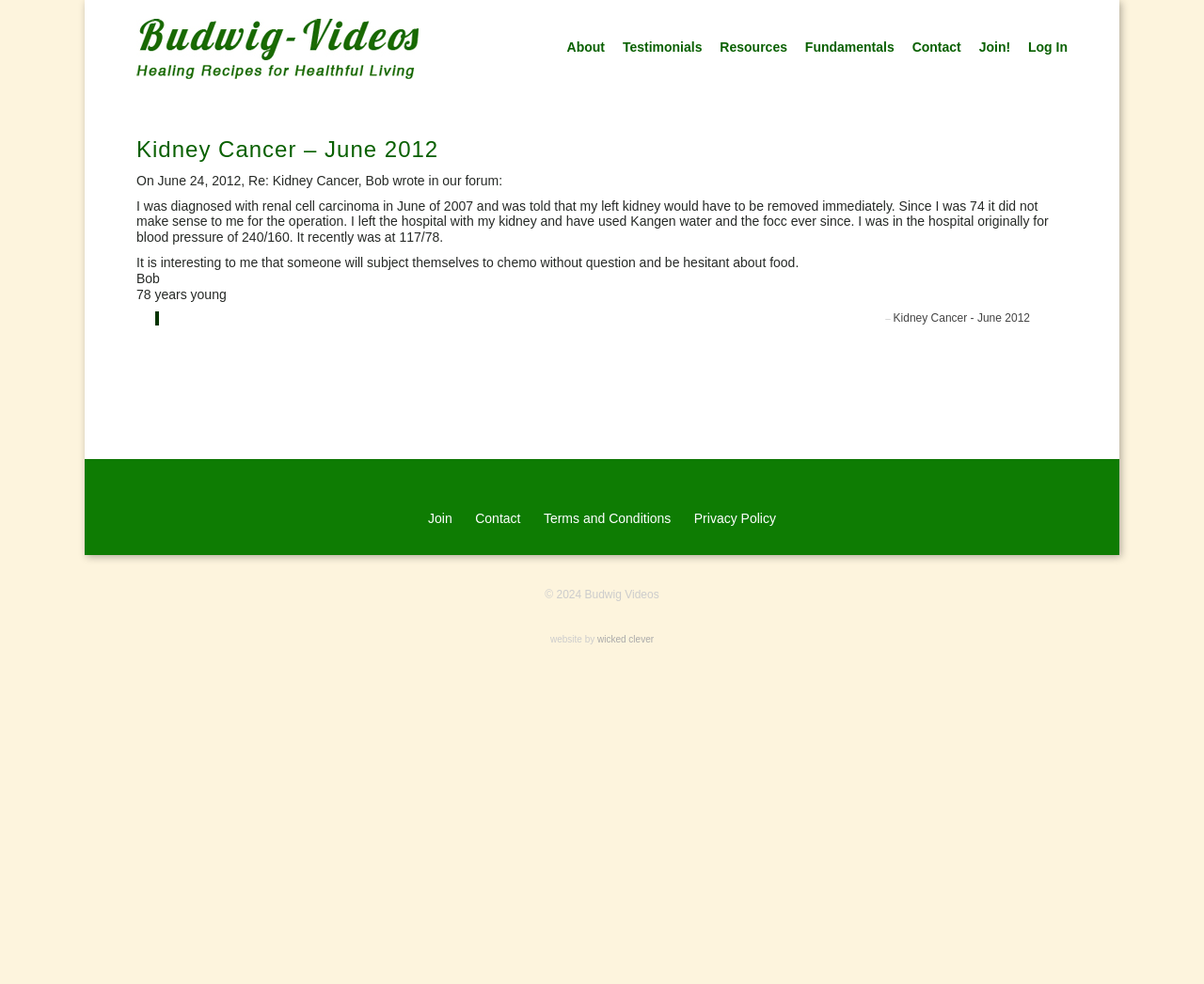Find the bounding box coordinates of the area that needs to be clicked in order to achieve the following instruction: "Contact the website administrator". The coordinates should be specified as four float numbers between 0 and 1, i.e., [left, top, right, bottom].

[0.746, 0.034, 0.798, 0.059]